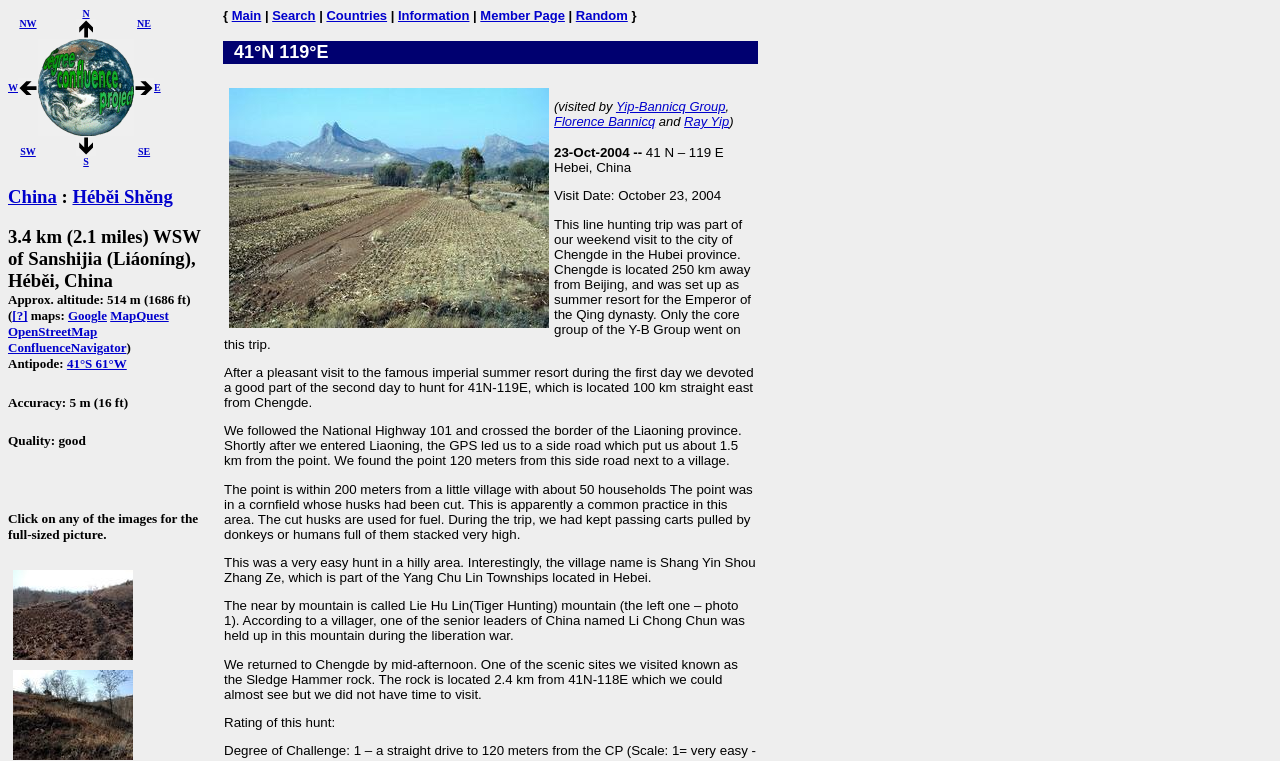Please provide a brief answer to the question using only one word or phrase: 
What is the date of the visit?

October 23, 2004